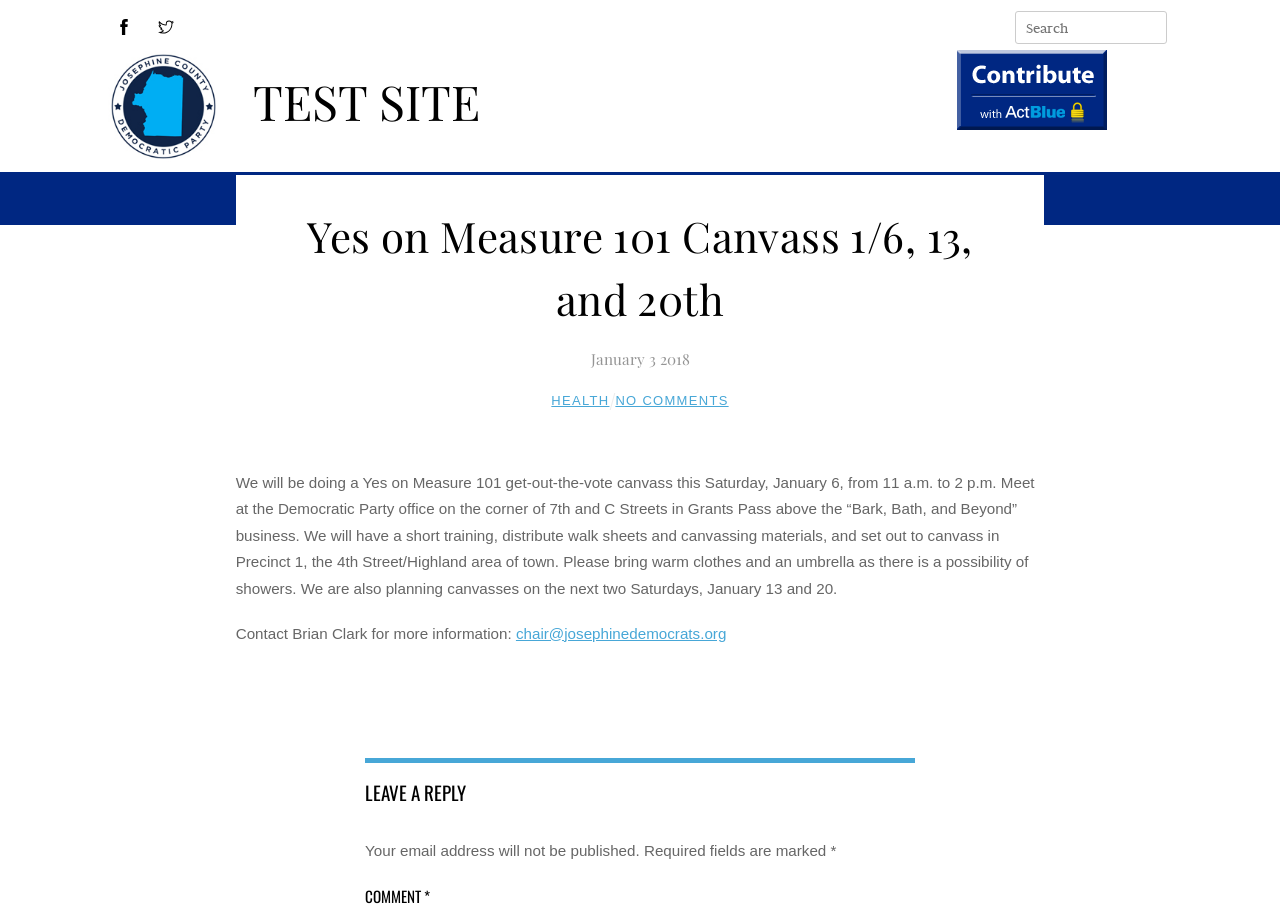Identify the bounding box coordinates necessary to click and complete the given instruction: "Click on About".

[0.17, 0.192, 0.236, 0.238]